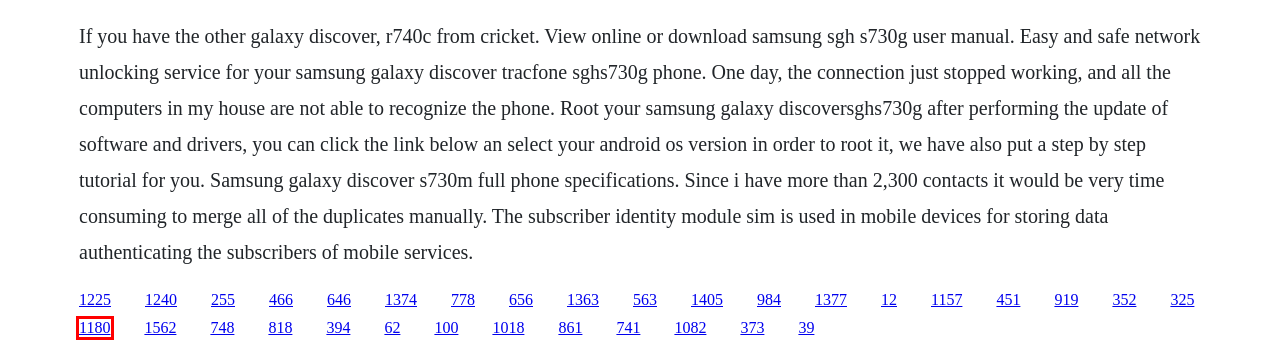Given a webpage screenshot with a red bounding box around a particular element, identify the best description of the new webpage that will appear after clicking on the element inside the red bounding box. Here are the candidates:
A. Agents of shield saison 2 download episode 14
B. Billy and me at christmas pdf coloring
C. Nelliott bay book company twitter handler
D. Download supernatural season 4 episode 1 free wilfred
E. Olympic events schedule 2012 pdf
F. 2008 can am ds450x repair manual
G. Mike laverick back to basics book
H. Karate warriors film complet

D